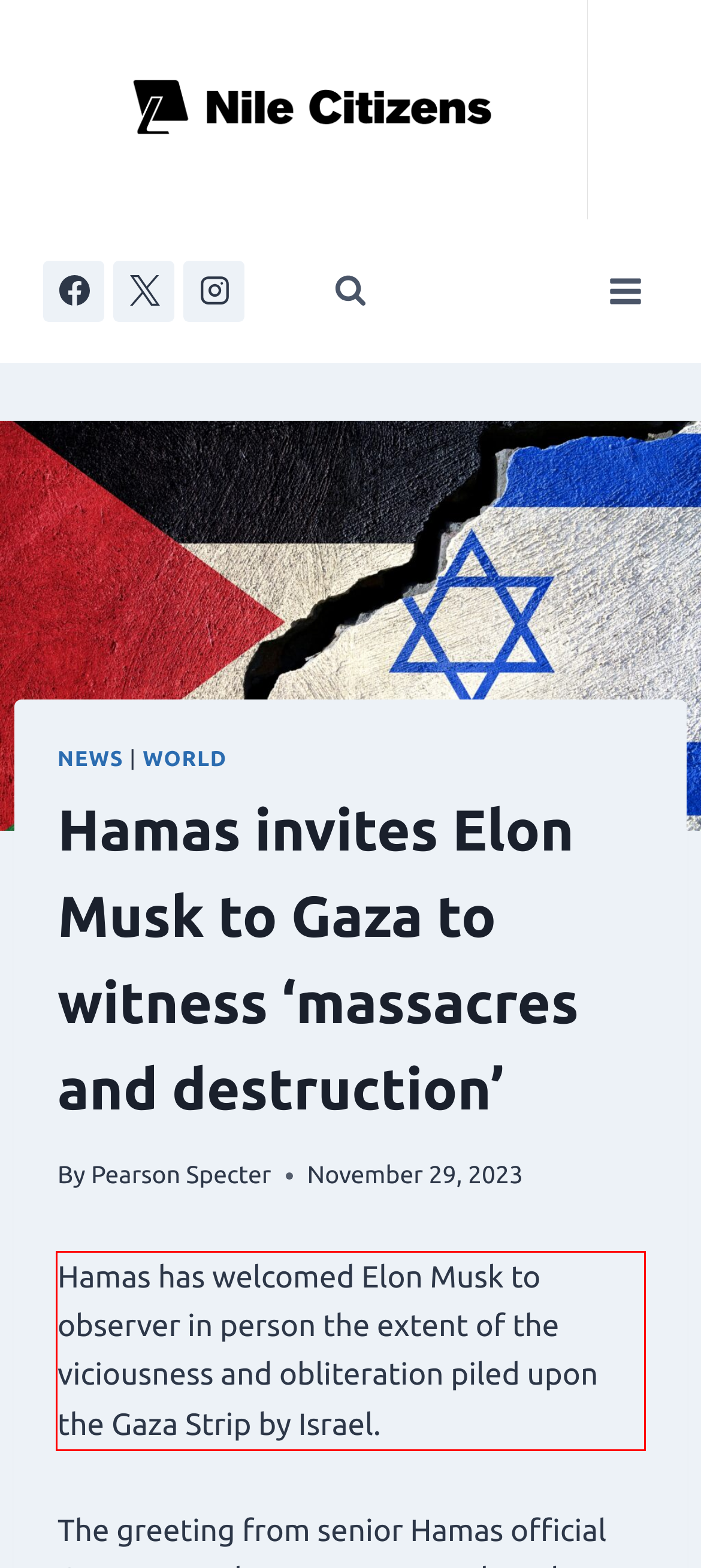You are presented with a screenshot containing a red rectangle. Extract the text found inside this red bounding box.

Hamas has welcomed Elon Musk to observer in person the extent of the viciousness and obliteration piled upon the Gaza Strip by Israel.